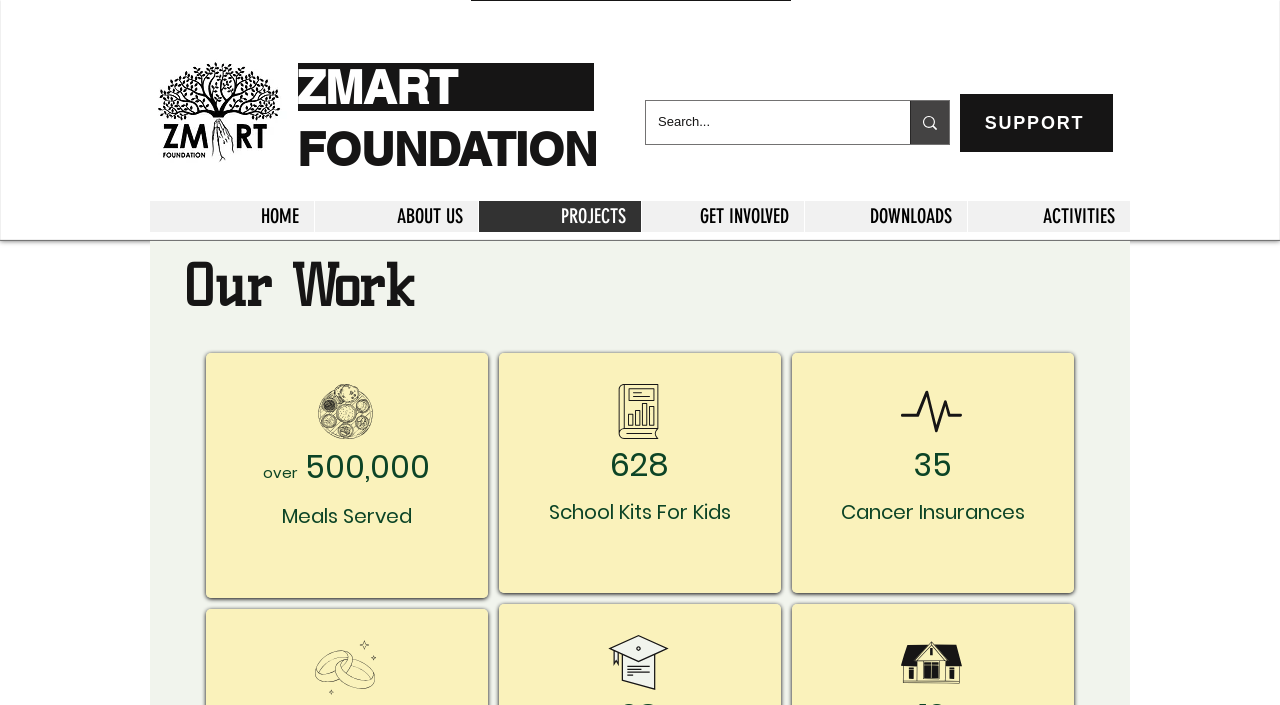Please identify the bounding box coordinates of the element that needs to be clicked to execute the following command: "Search for a project". Provide the bounding box using four float numbers between 0 and 1, formatted as [left, top, right, bottom].

[0.505, 0.143, 0.741, 0.204]